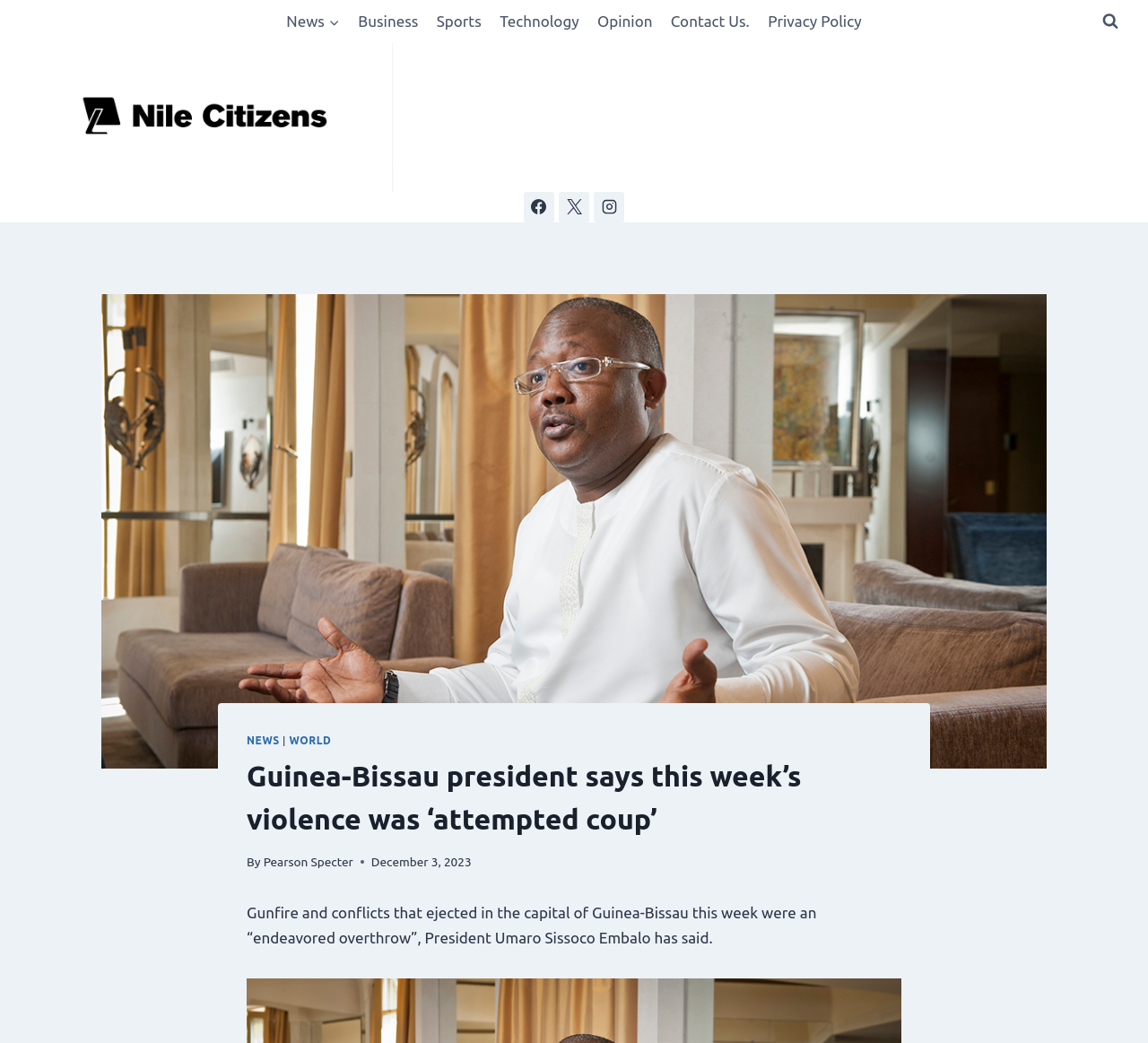Please identify the bounding box coordinates of the clickable element to fulfill the following instruction: "Read WORLD news". The coordinates should be four float numbers between 0 and 1, i.e., [left, top, right, bottom].

[0.252, 0.704, 0.289, 0.715]